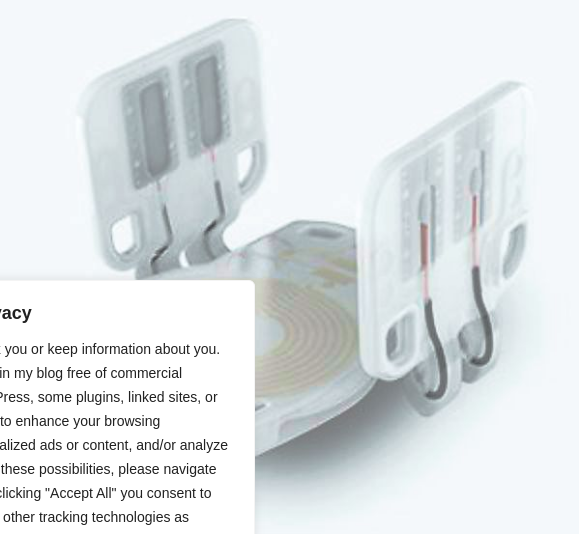Generate an in-depth description of the visual content.

The image depicts Nyxoah's Genio implantable device, specifically designed for bilateral hypoglossal nerve stimulation. This innovative technology aims to address obstructive sleep apnea by electrically stimulating the tongue's nerves to prevent airway blockage during sleep. The device is presented with a sleek, compact design, showcasing its sophisticated engineering intended for patients suffering from this condition. The image highlights the intricate placement of electrodes and the overall layout of the implant, providing a visual representation of how the system operates in conjunction with a disposable external adhesive patch that powers it.